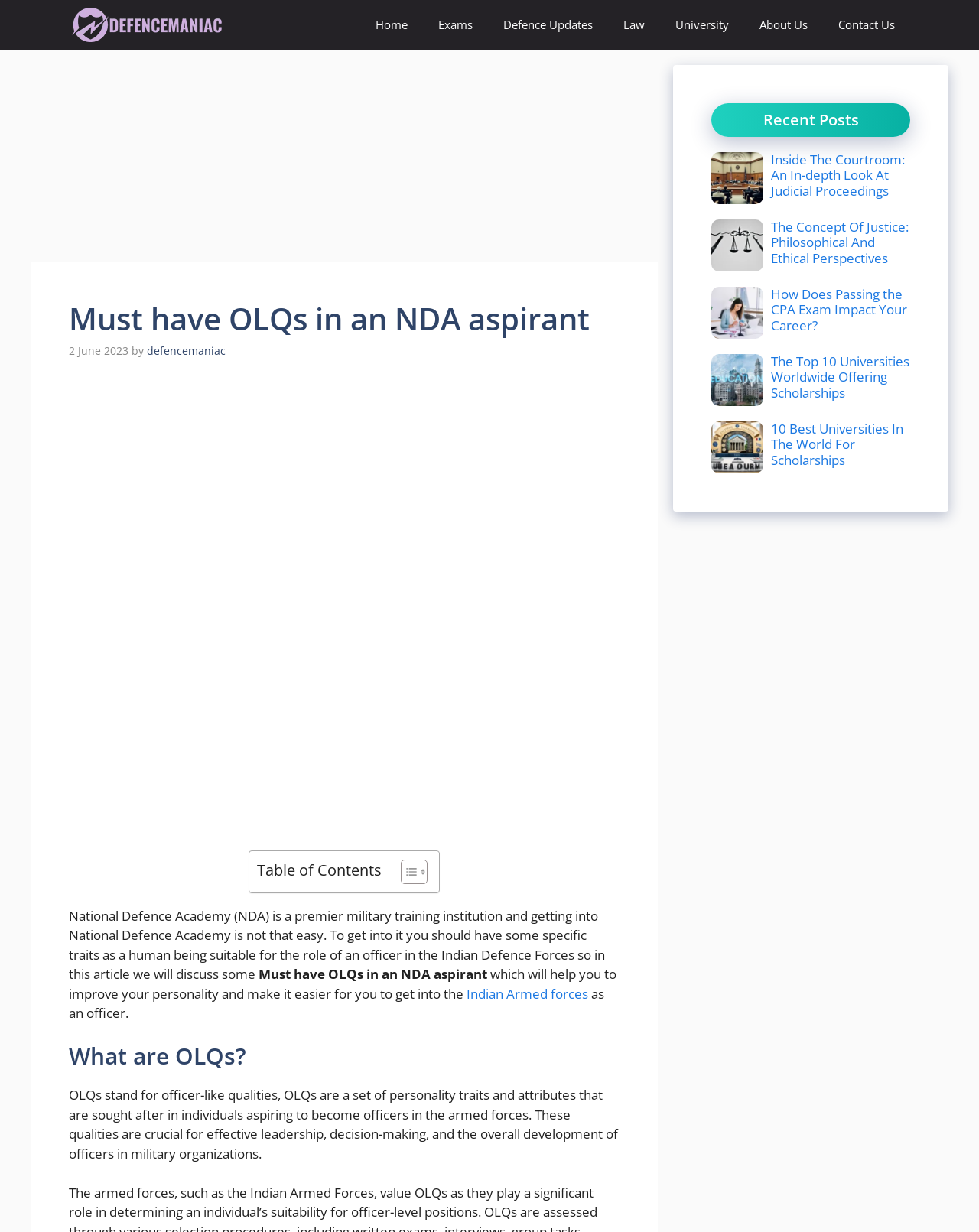Show the bounding box coordinates of the element that should be clicked to complete the task: "Learn about 'What are OLQs?'".

[0.07, 0.846, 0.633, 0.869]